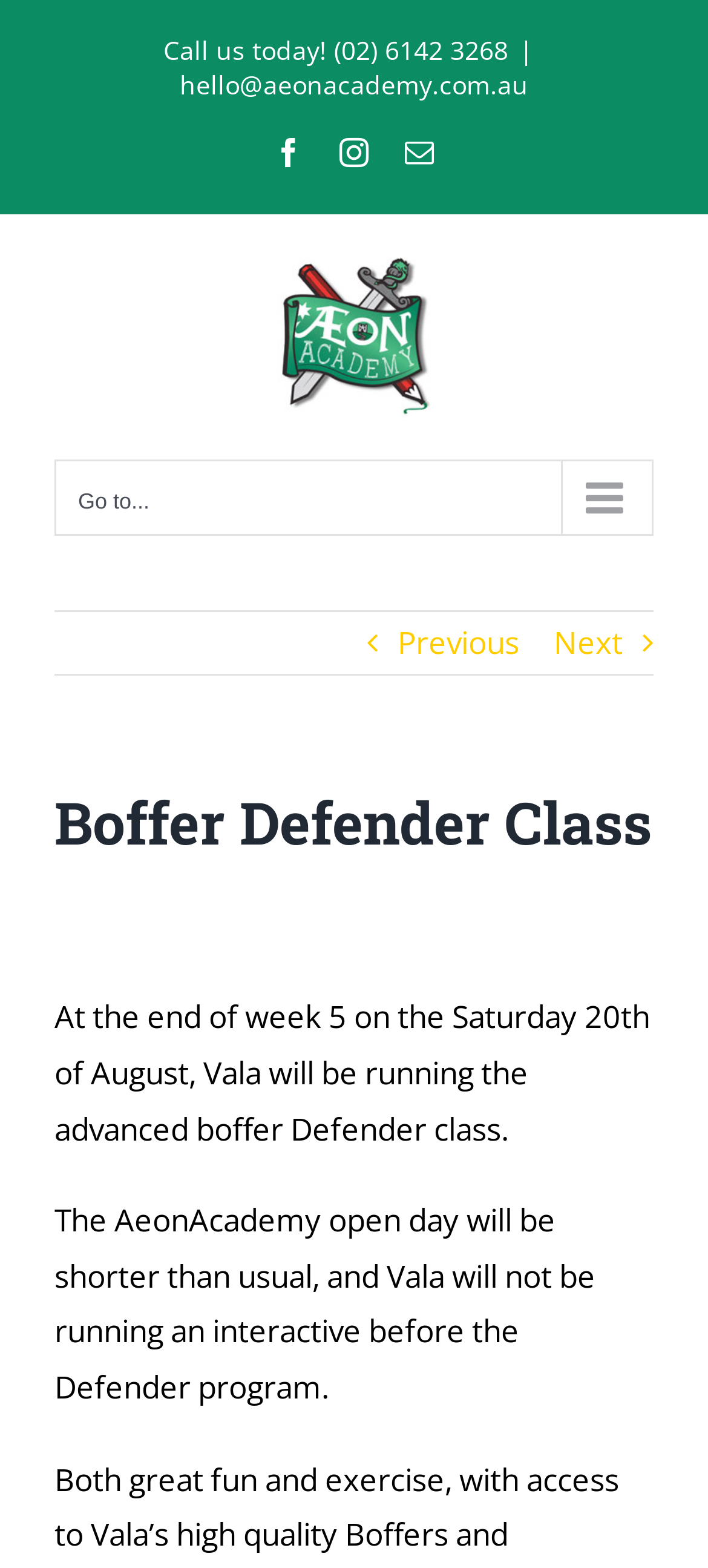From the screenshot, find the bounding box of the UI element matching this description: "Instagram". Supply the bounding box coordinates in the form [left, top, right, bottom], each a float between 0 and 1.

[0.479, 0.088, 0.521, 0.106]